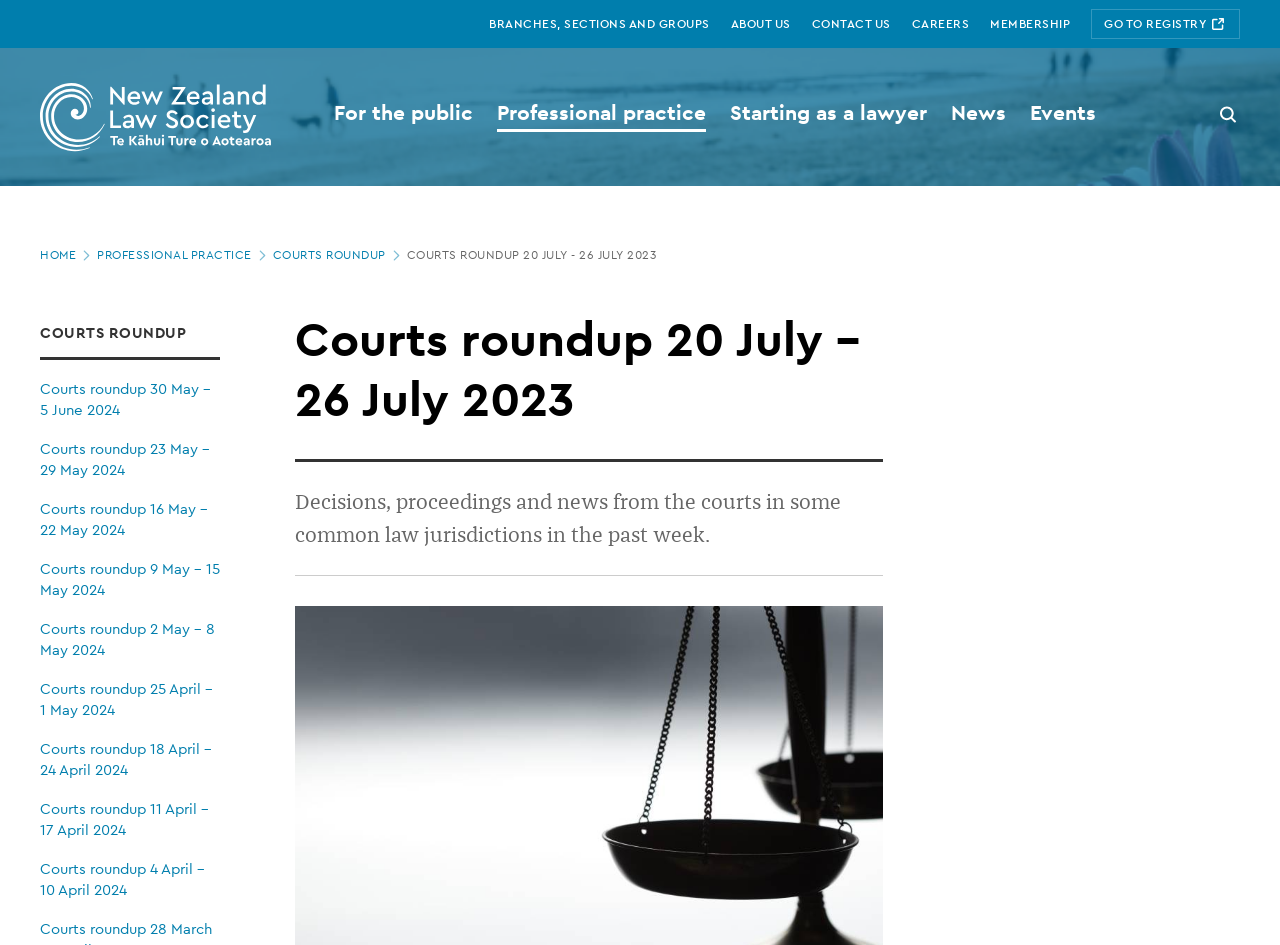What is the purpose of the 'Search' button?
Look at the webpage screenshot and answer the question with a detailed explanation.

I inferred the purpose of the 'Search' button by its icon, which is a magnifying glass, and its position on the top right corner of the webpage, suggesting that it is a search function.